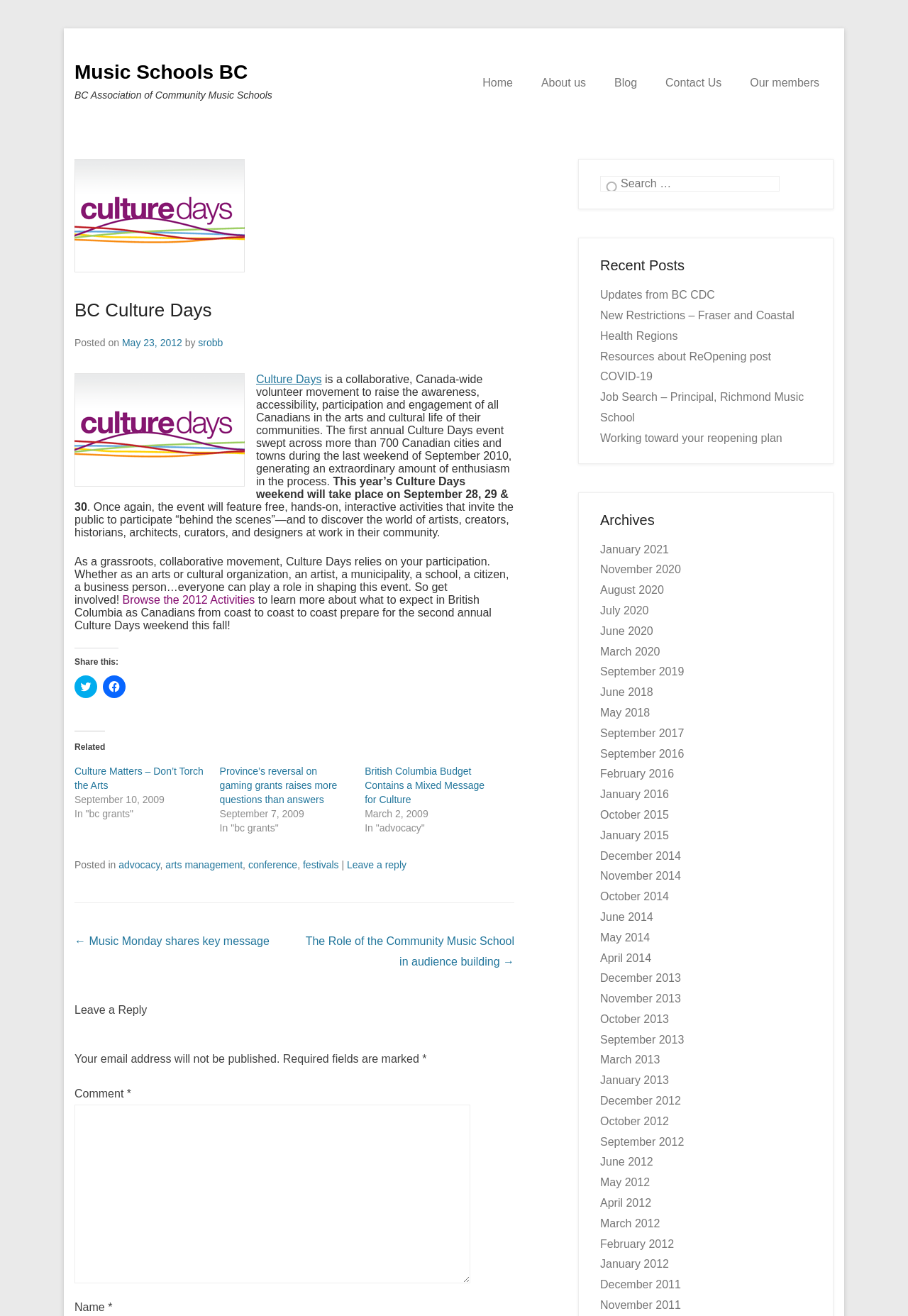Determine the bounding box coordinates of the region to click in order to accomplish the following instruction: "visit ministries". Provide the coordinates as four float numbers between 0 and 1, specifically [left, top, right, bottom].

None